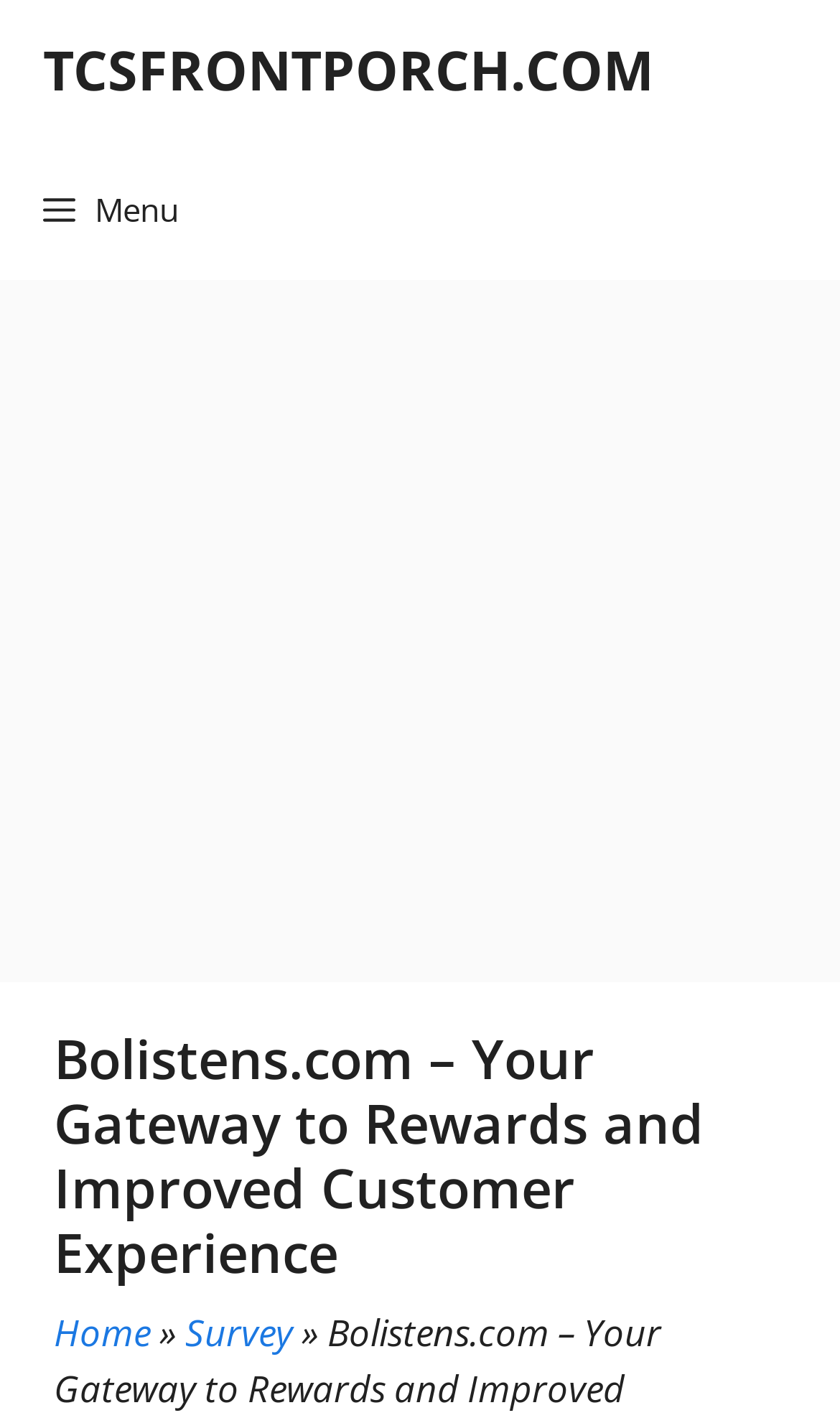Please find and generate the text of the main heading on the webpage.

Bolistens.com – Your Gateway to Rewards and Improved Customer Experience